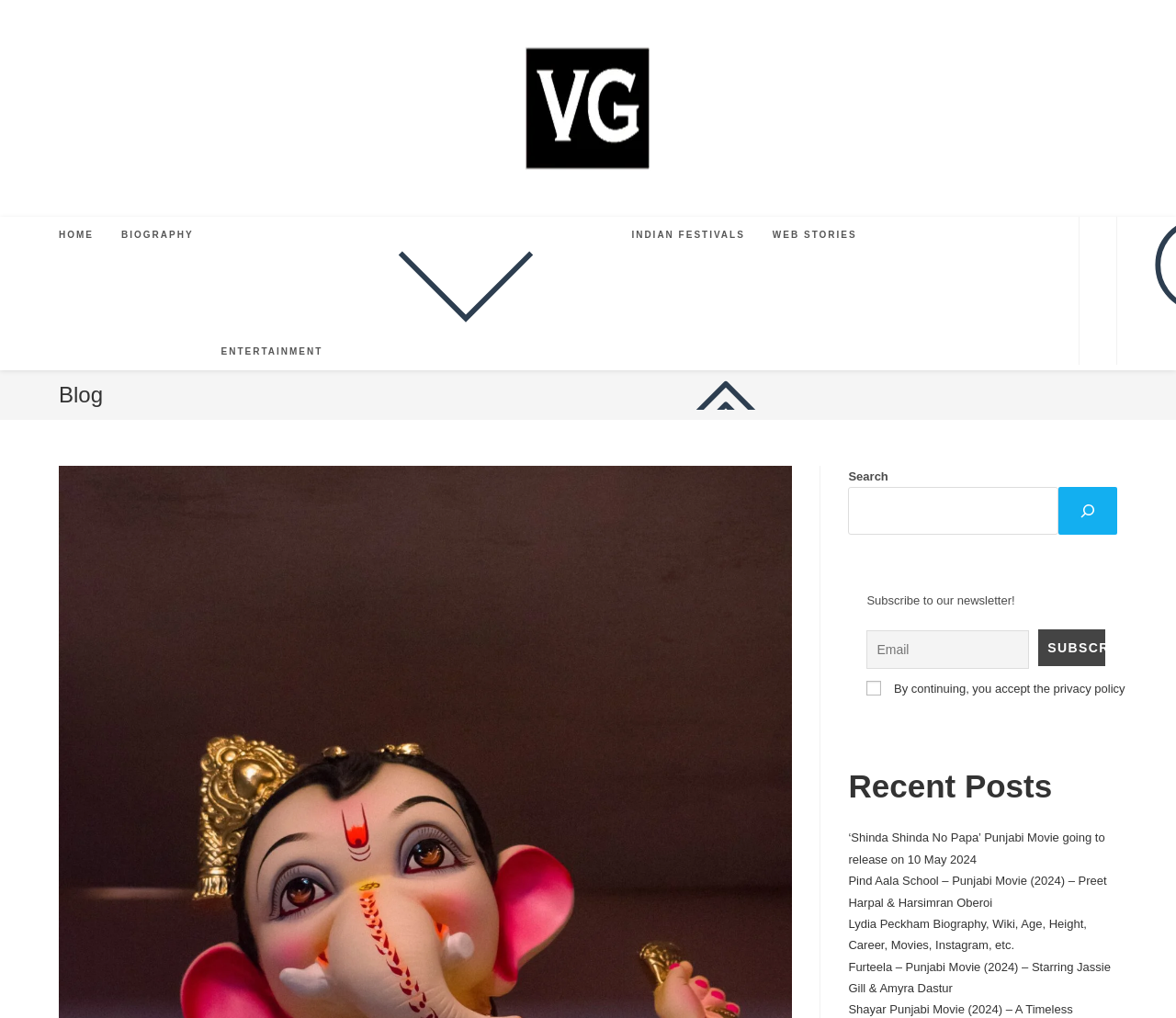Write an elaborate caption that captures the essence of the webpage.

The webpage is about Ganesh Chaturthi, a Hindu festival celebrating the birth of Lord Ganesha. At the top left corner, there is a square logo of Vinay Garg. Below the logo, there is a navigation menu with links to "HOME", "BIOGRAPHY", "ENTERTAINMENT", "INDIAN FESTIVALS", and "WEB STORIES". 

On the right side of the navigation menu, there is a search bar with a search button and a magnifying glass icon. Above the search bar, there is a header section with a heading "Blog" and breadcrumbs navigation showing the current page is under "Indian Festivals". 

Below the header section, there is a section to subscribe to a newsletter, where users can enter their email address and click the "Subscribe" button. There is also a checkbox to accept the privacy policy.

The main content of the webpage is a list of recent posts, including news articles about Punjabi movies and a biography of Lydia Peckham. Each post has a title and a brief summary, and they are arranged in a vertical list.